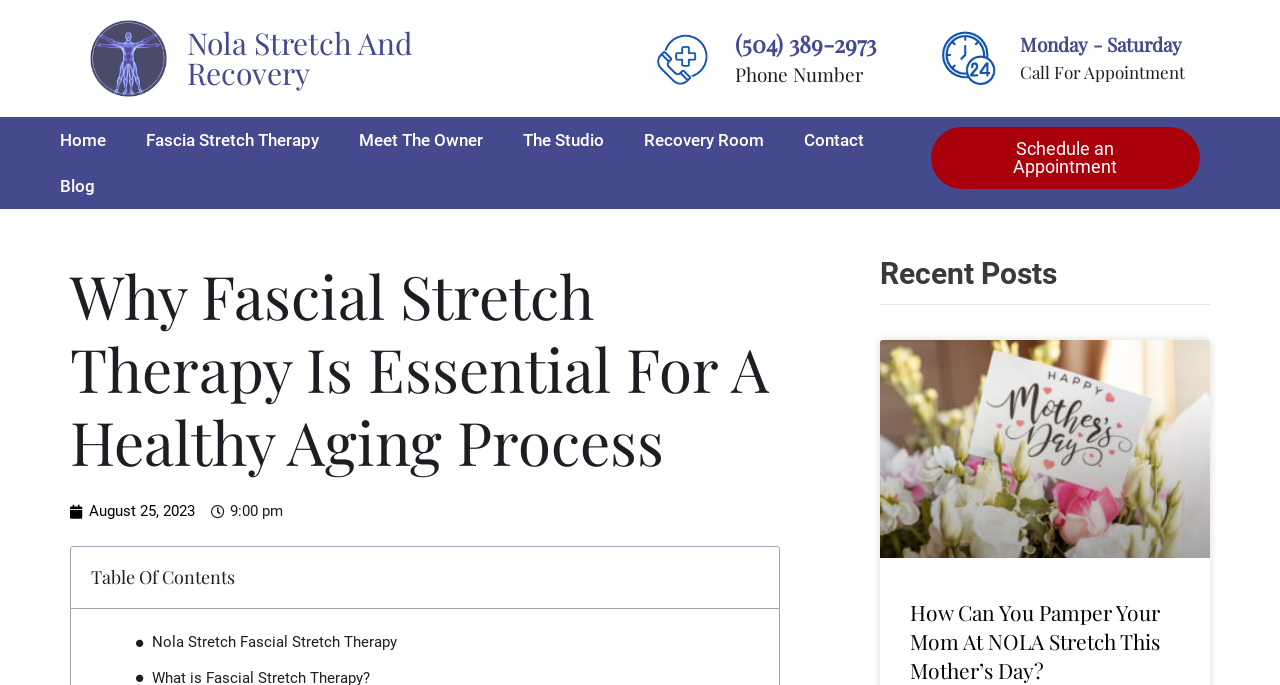Please identify the bounding box coordinates of the element's region that should be clicked to execute the following instruction: "Schedule an appointment". The bounding box coordinates must be four float numbers between 0 and 1, i.e., [left, top, right, bottom].

[0.727, 0.185, 0.938, 0.276]